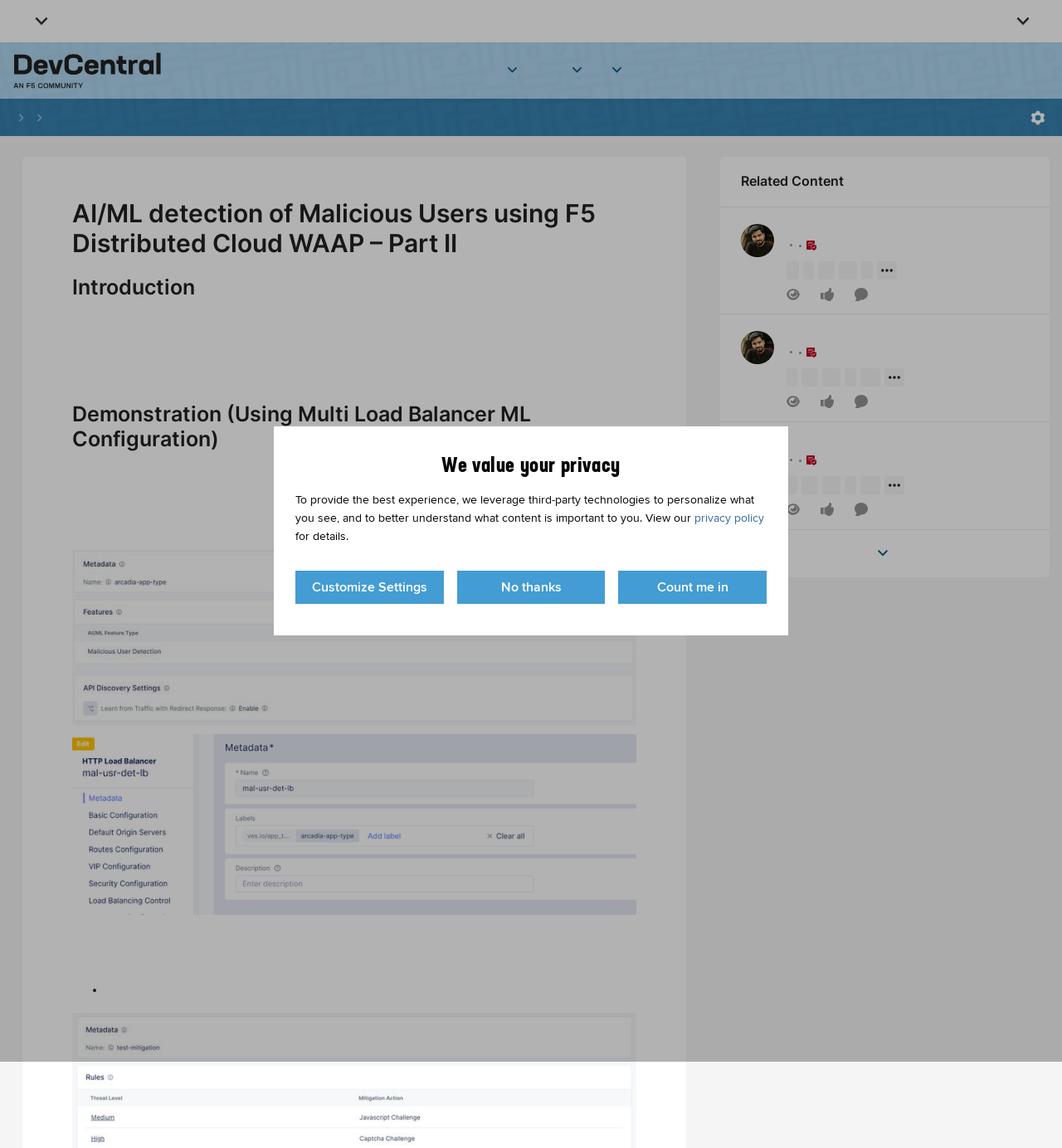Please mark the clickable region by giving the bounding box coordinates needed to complete this instruction: "Click the 'Sign In' link".

[0.973, 0.044, 0.988, 0.079]